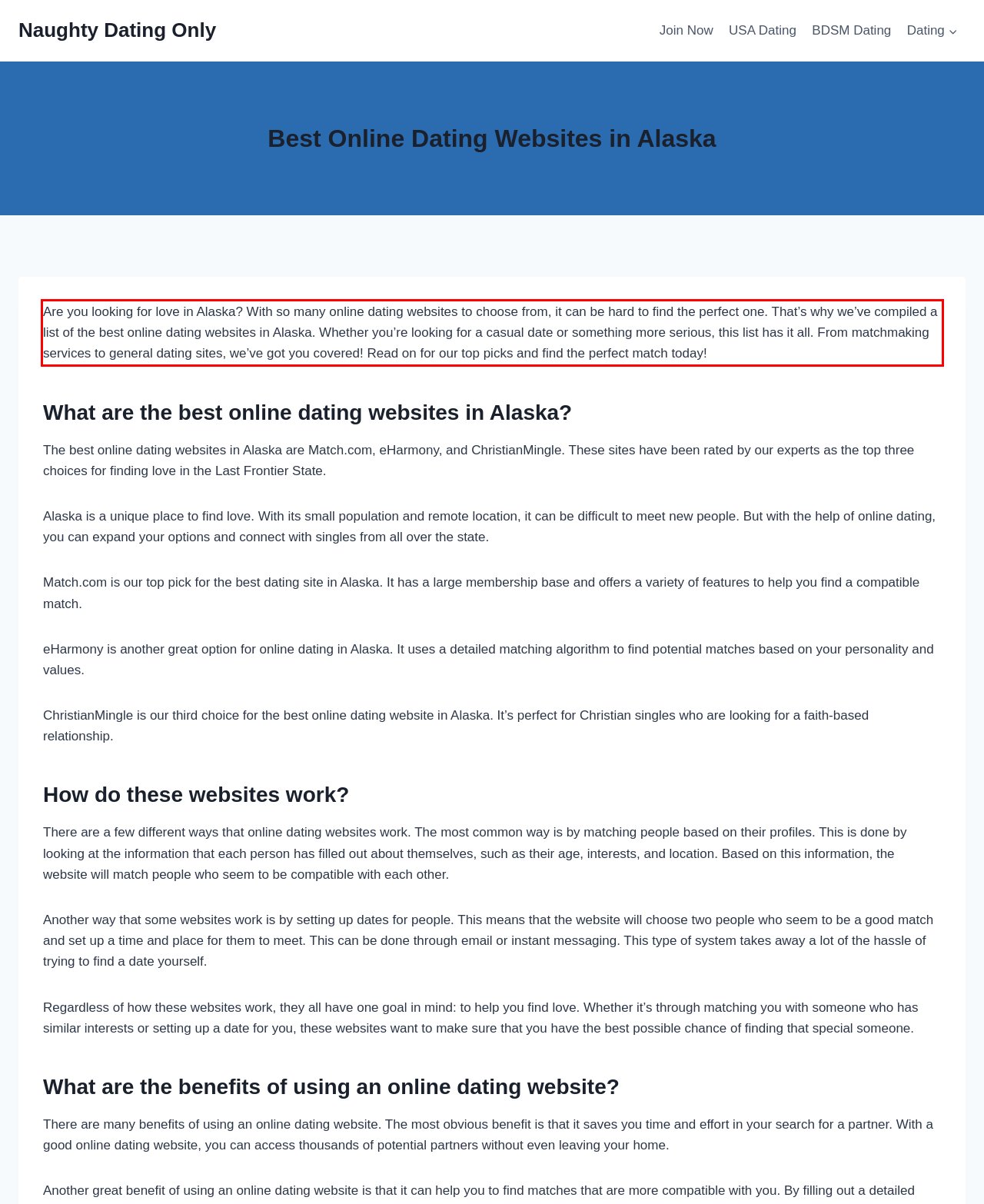By examining the provided screenshot of a webpage, recognize the text within the red bounding box and generate its text content.

Are you looking for love in Alaska? With so many online dating websites to choose from, it can be hard to find the perfect one. That’s why we’ve compiled a list of the best online dating websites in Alaska. Whether you’re looking for a casual date or something more serious, this list has it all. From matchmaking services to general dating sites, we’ve got you covered! Read on for our top picks and find the perfect match today!